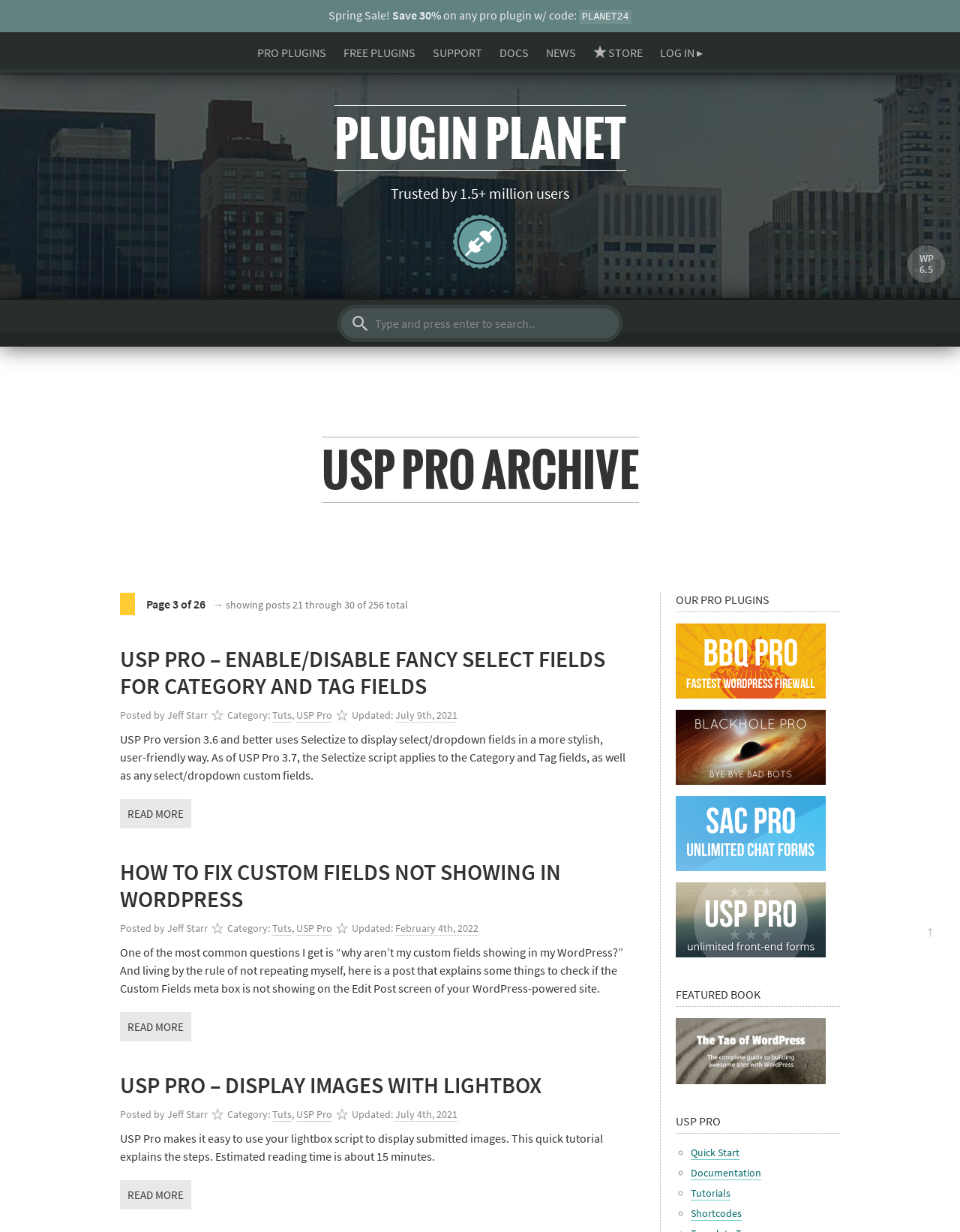Locate the bounding box coordinates of the UI element described by: "title="Learn the Way of WordPress"". The bounding box coordinates should consist of four float numbers between 0 and 1, i.e., [left, top, right, bottom].

[0.704, 0.826, 0.86, 0.879]